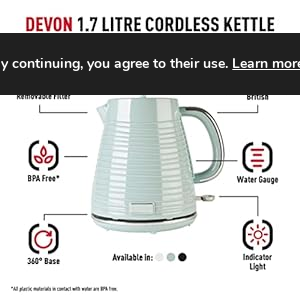Based on what you see in the screenshot, provide a thorough answer to this question: Is the kettle's construction BPA-free?

The caption highlights the user-friendly features of the kettle, including its BPA-free construction, which directly answers the question.